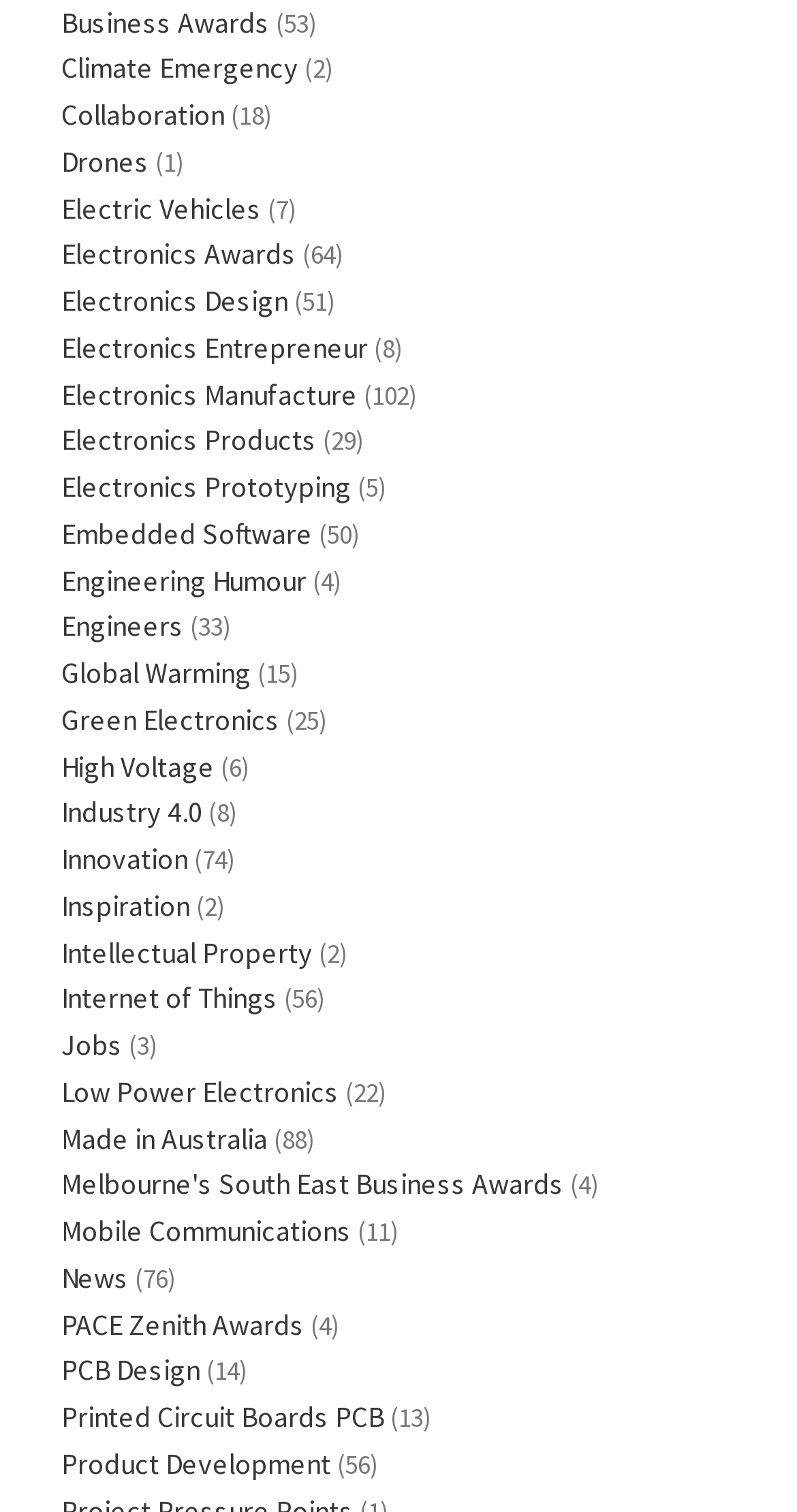Determine the bounding box coordinates for the area you should click to complete the following instruction: "Visit Climate Emergency page".

[0.077, 0.033, 0.374, 0.057]